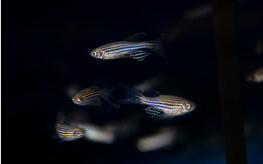What is the significance of zebrafish in biological and medical research?
Give a detailed and exhaustive answer to the question.

The caption highlights the significance of zebrafish in advancing our understanding of various scientific inquiries in the field of biological and medical research, emphasizing their role in studying genetic and developmental processes.